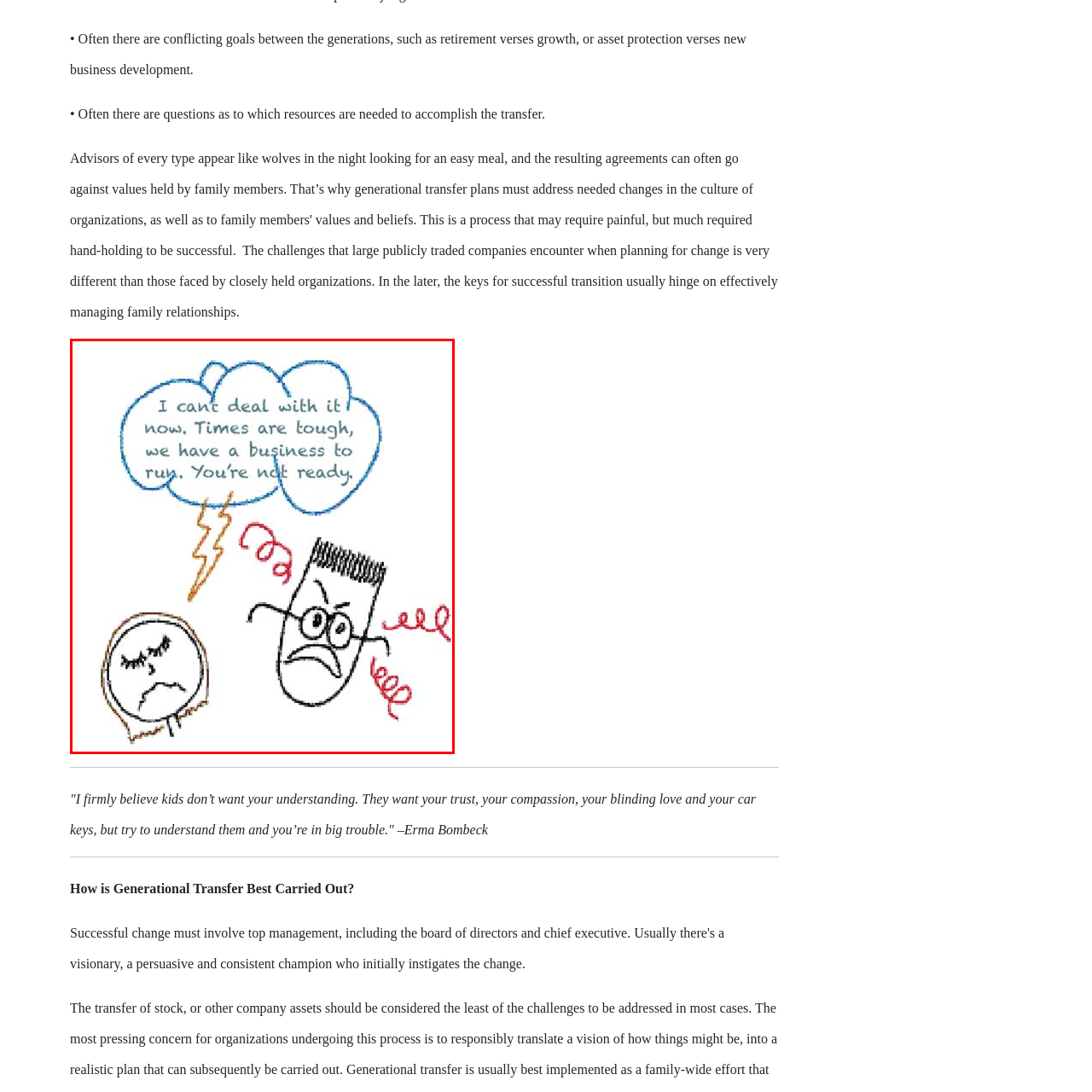Thoroughly describe the scene captured inside the red-bordered section of the image.

The image features two cartoon characters engaged in a tense exchange, depicted with expressive facial features that convey frustration and concern. The character on the left, with a somber expression and closed eyes, appears distressed, symbolizing an emotional burden. In contrast, the character on the right, wearing glasses and frowning, exclaims in a speech bubble, “I can’t deal with it now. Times are tough, we have a business to run. You’re not ready.” This dialogue highlights a conflict regarding generational challenges in managing business pressures, emphasizing the often conflicting goals and varying readiness levels between generations in a family business context. The use of bright colors and exaggerated expressions effectively illustrates the emotional stakes involved in their conversation.